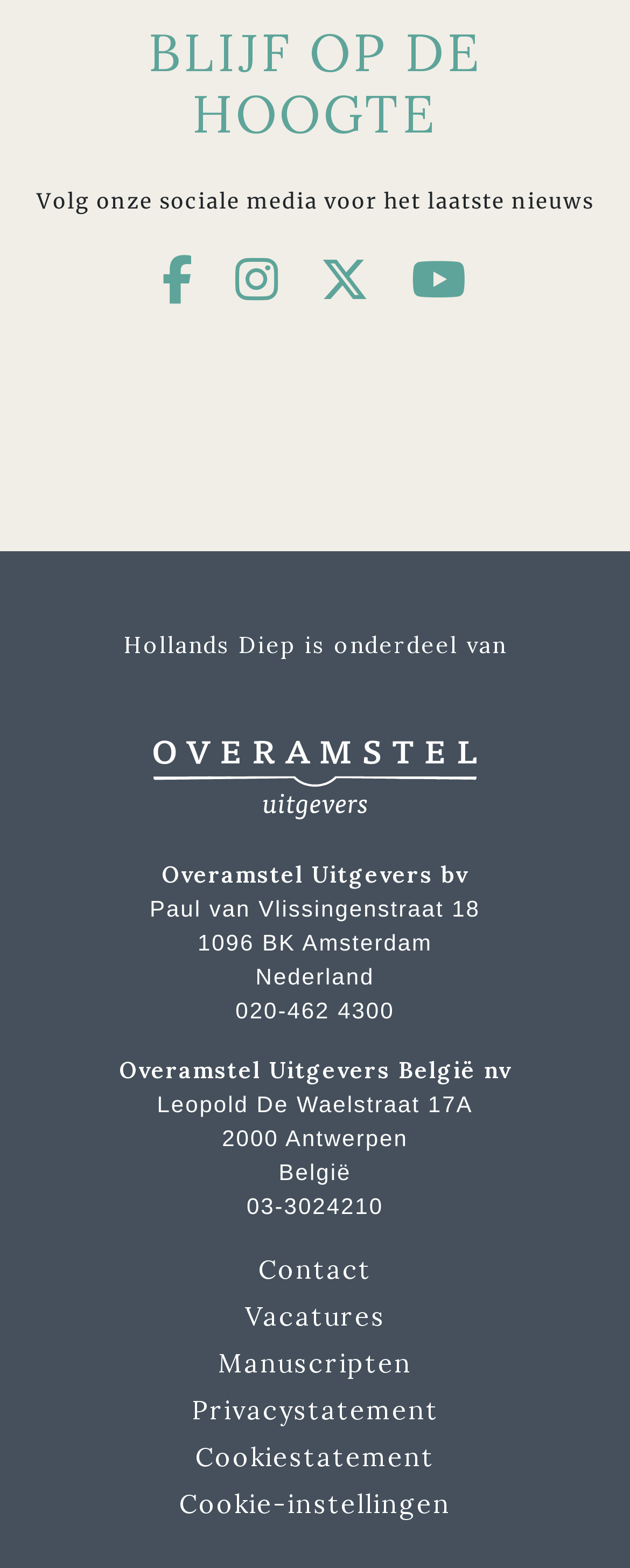Answer the question with a single word or phrase: 
What is the phone number of Overamstel Uitgevers in Amsterdam?

020-462 4300